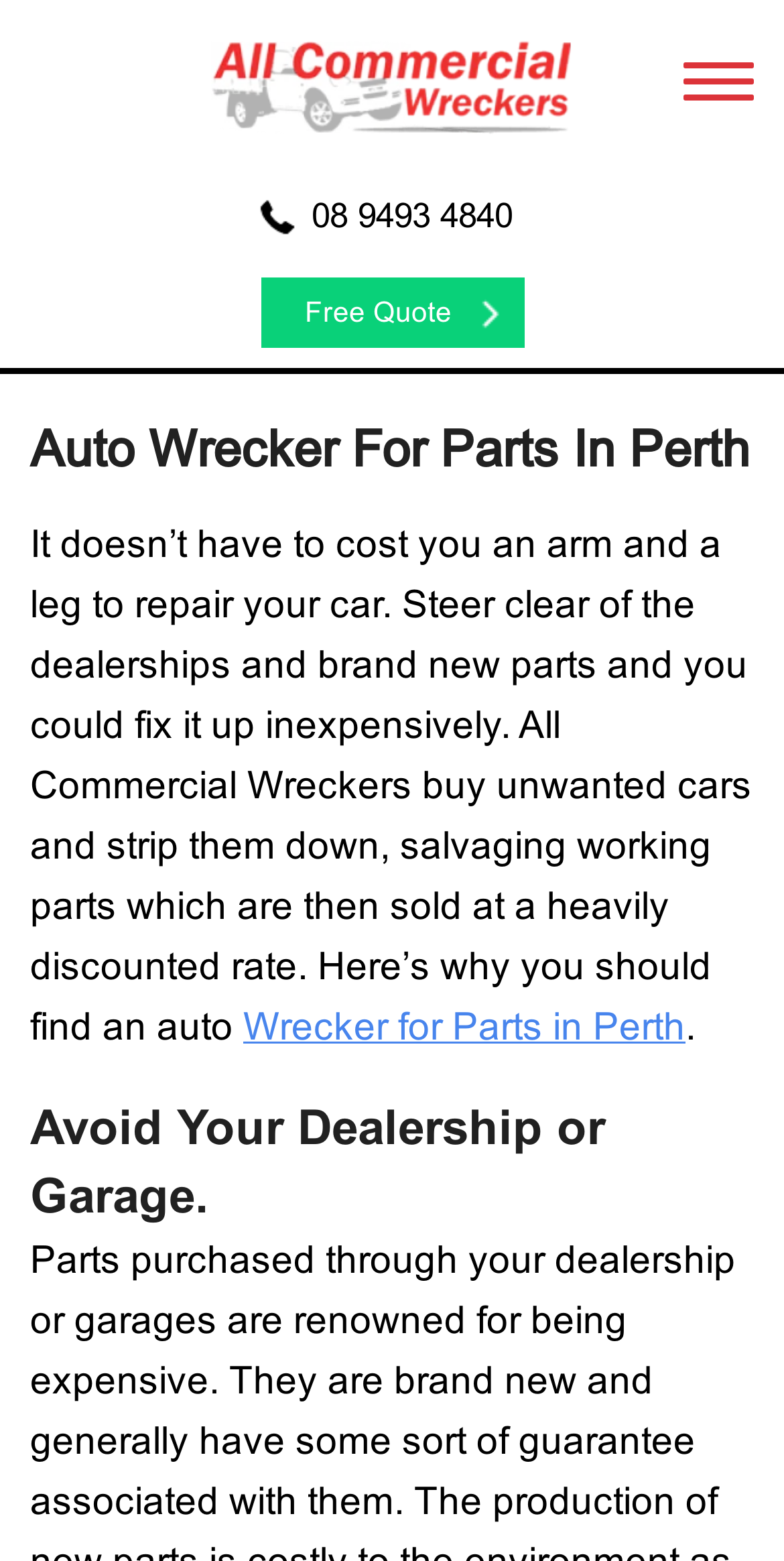What is the purpose of All Commercial Wreckers?
Give a thorough and detailed response to the question.

I found the purpose by reading the StaticText element which says 'All Commercial Wreckers buy unwanted cars and strip them down, salvaging working parts which are then sold at a heavily discounted rate.' This indicates that the company buys unwanted cars and sells their parts.